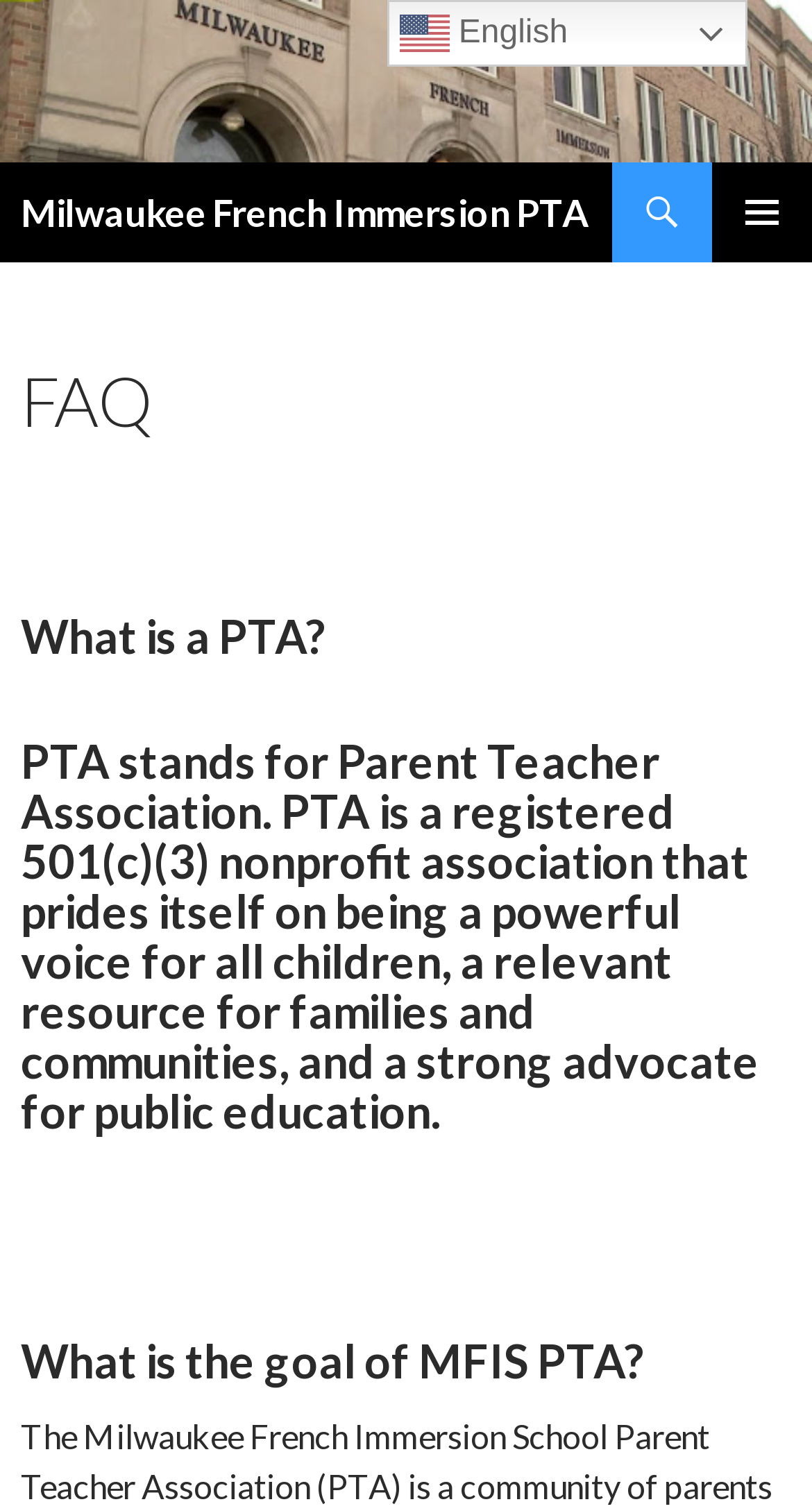Give a concise answer using only one word or phrase for this question:
What language is the webpage currently in?

English